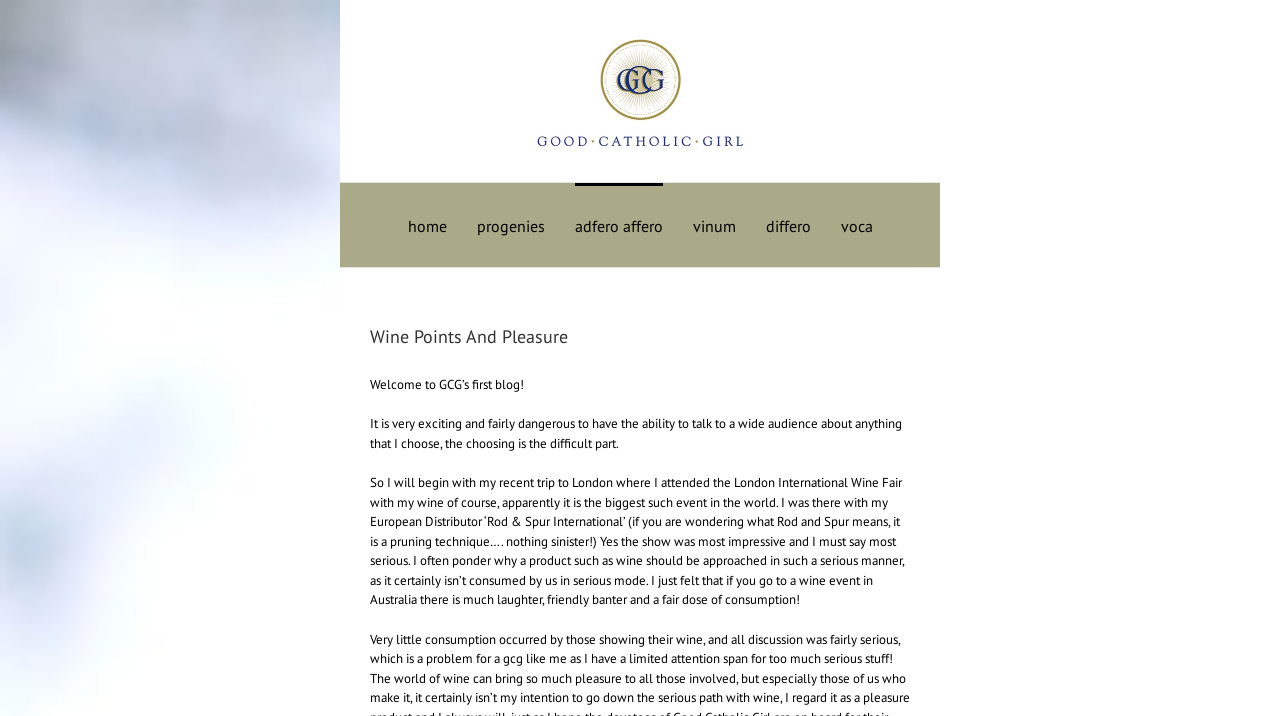Identify the bounding box coordinates of the specific part of the webpage to click to complete this instruction: "click the Good Catholic Girl Logo".

[0.417, 0.043, 0.583, 0.21]